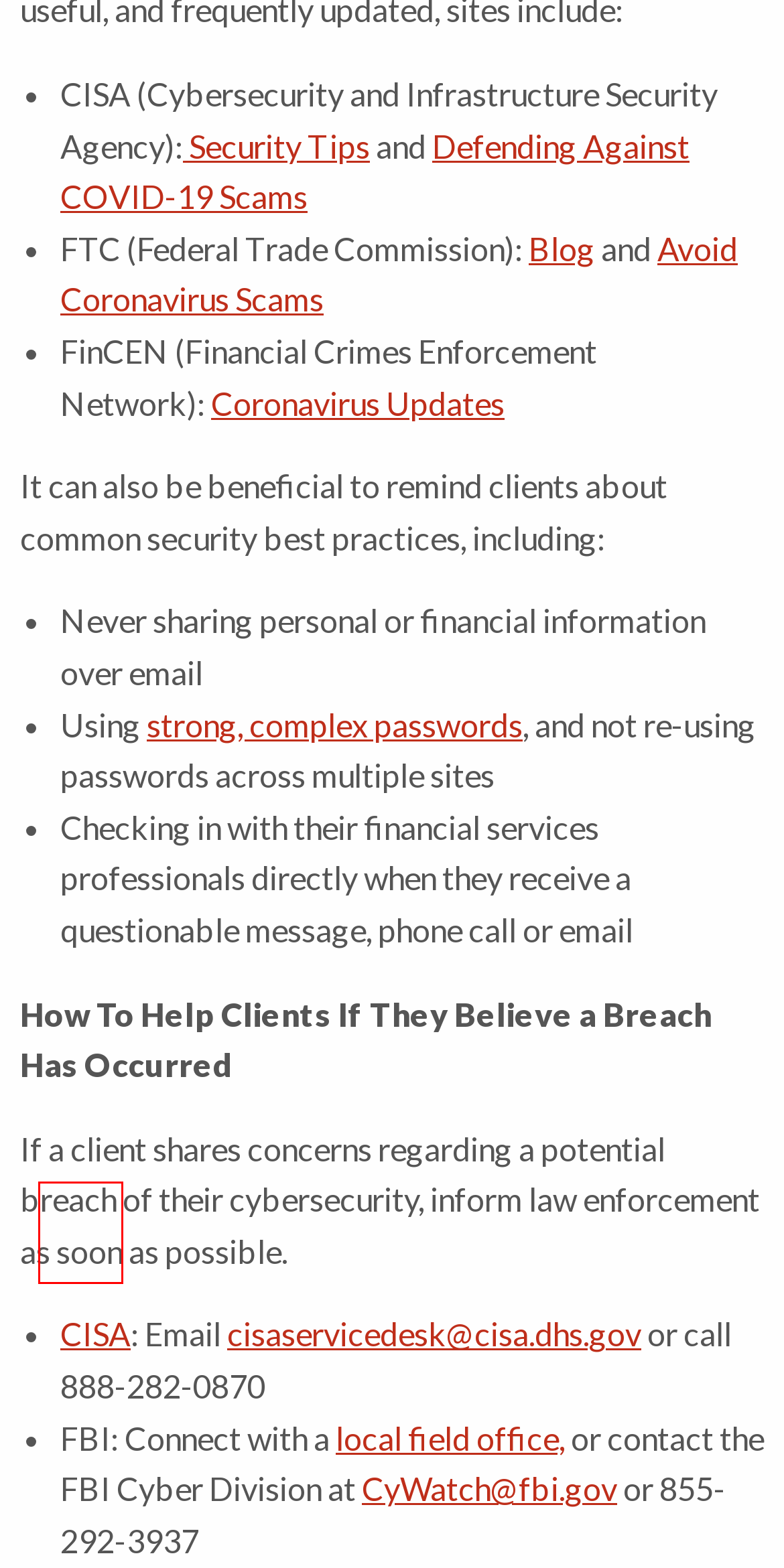Analyze the webpage screenshot with a red bounding box highlighting a UI element. Select the description that best matches the new webpage after clicking the highlighted element. Here are the options:
A. Resources - Red Oak Compliance Solutions
B. Integrations - Red Oak Compliance Solutions
C. Red Oak Compliance Solutions | Our Story
D. Coronavirus | FinCEN.gov
E. Recognitions - Red Oak Compliance Solutions
F. Trusted Resources | Third Party Vendors
G. Where We'll Be - Red Oak Compliance Solutions
H. About Us | Red Oak Compliance Solutions LLC.

E